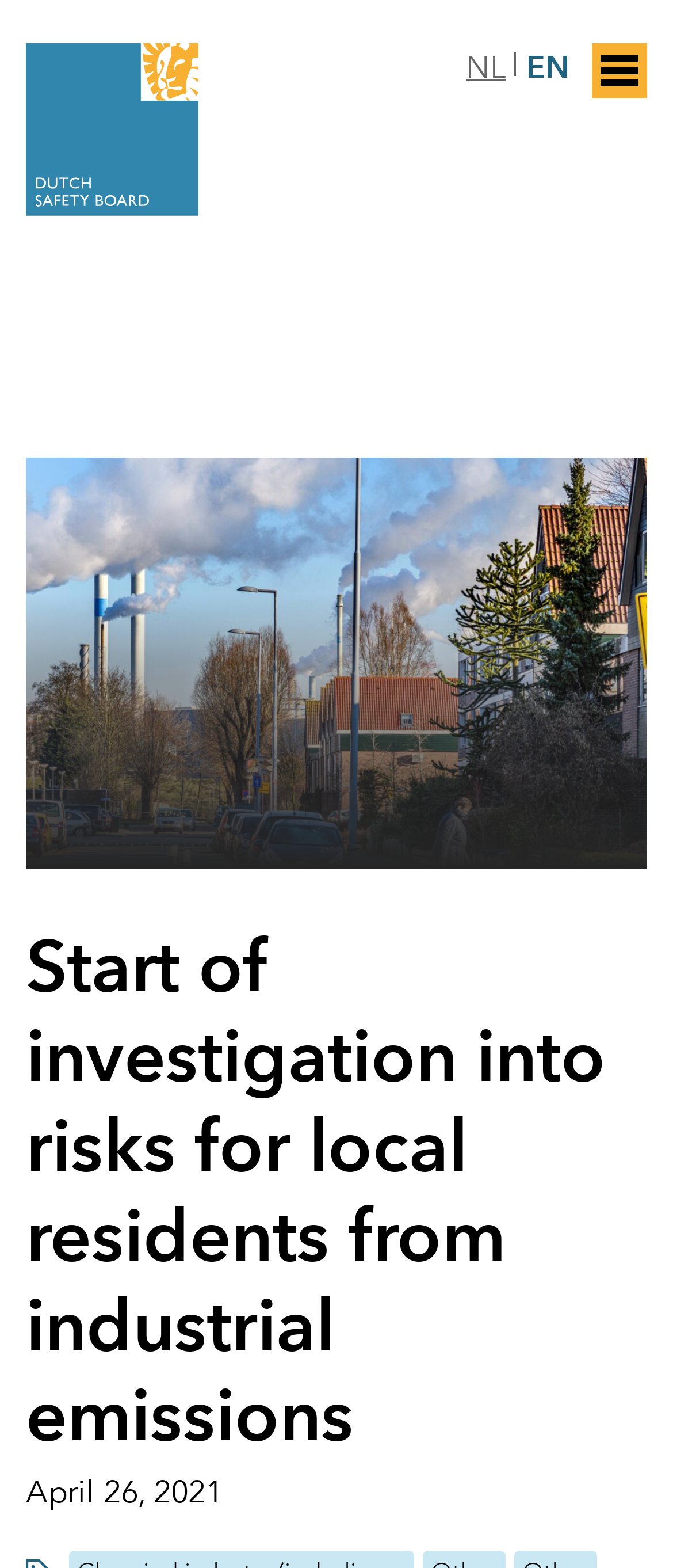Find and extract the text of the primary heading on the webpage.

Start of investigation into risks for local residents from industrial emissions